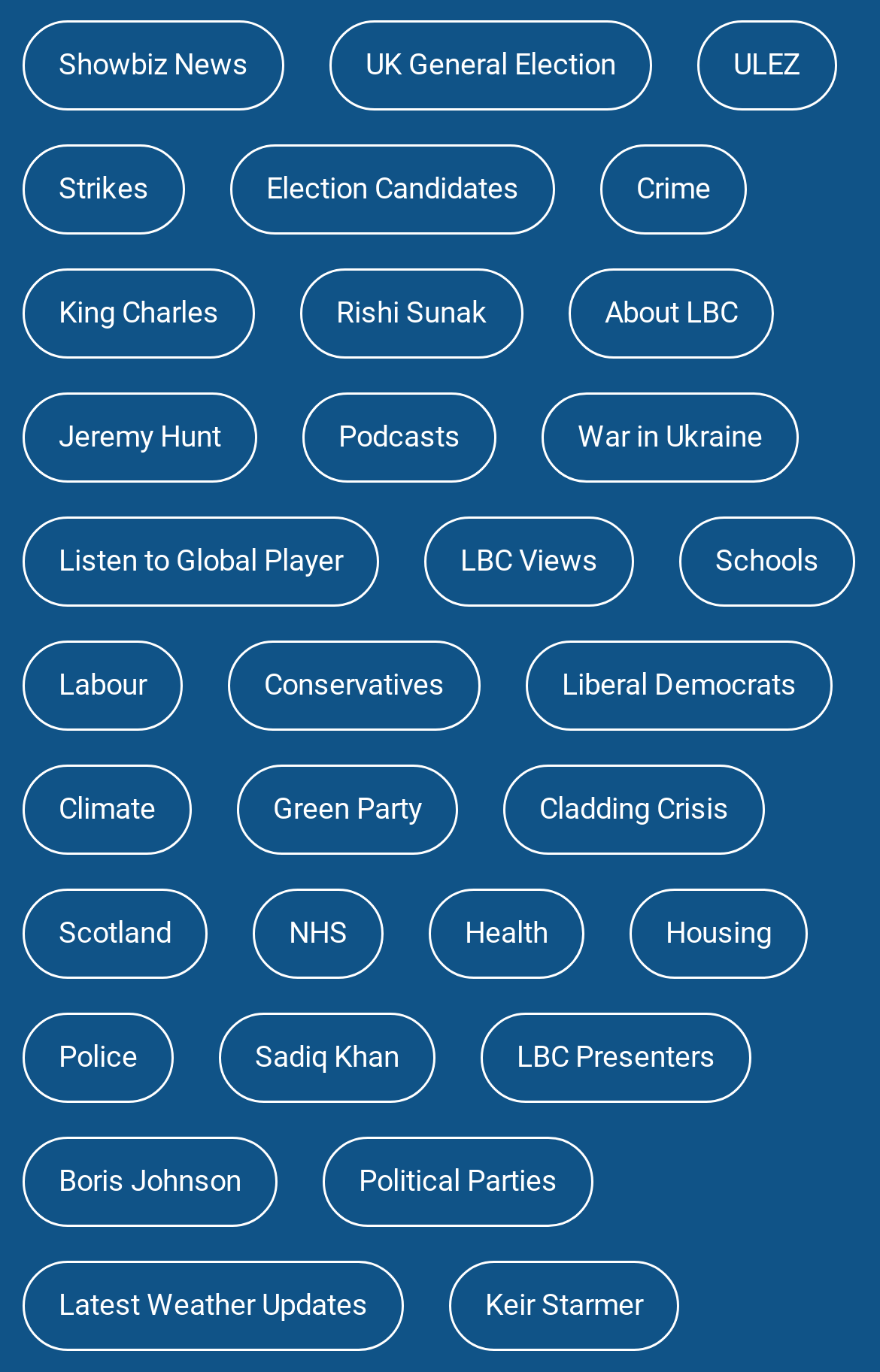Kindly determine the bounding box coordinates for the clickable area to achieve the given instruction: "Listen to Global Player".

[0.026, 0.377, 0.431, 0.443]